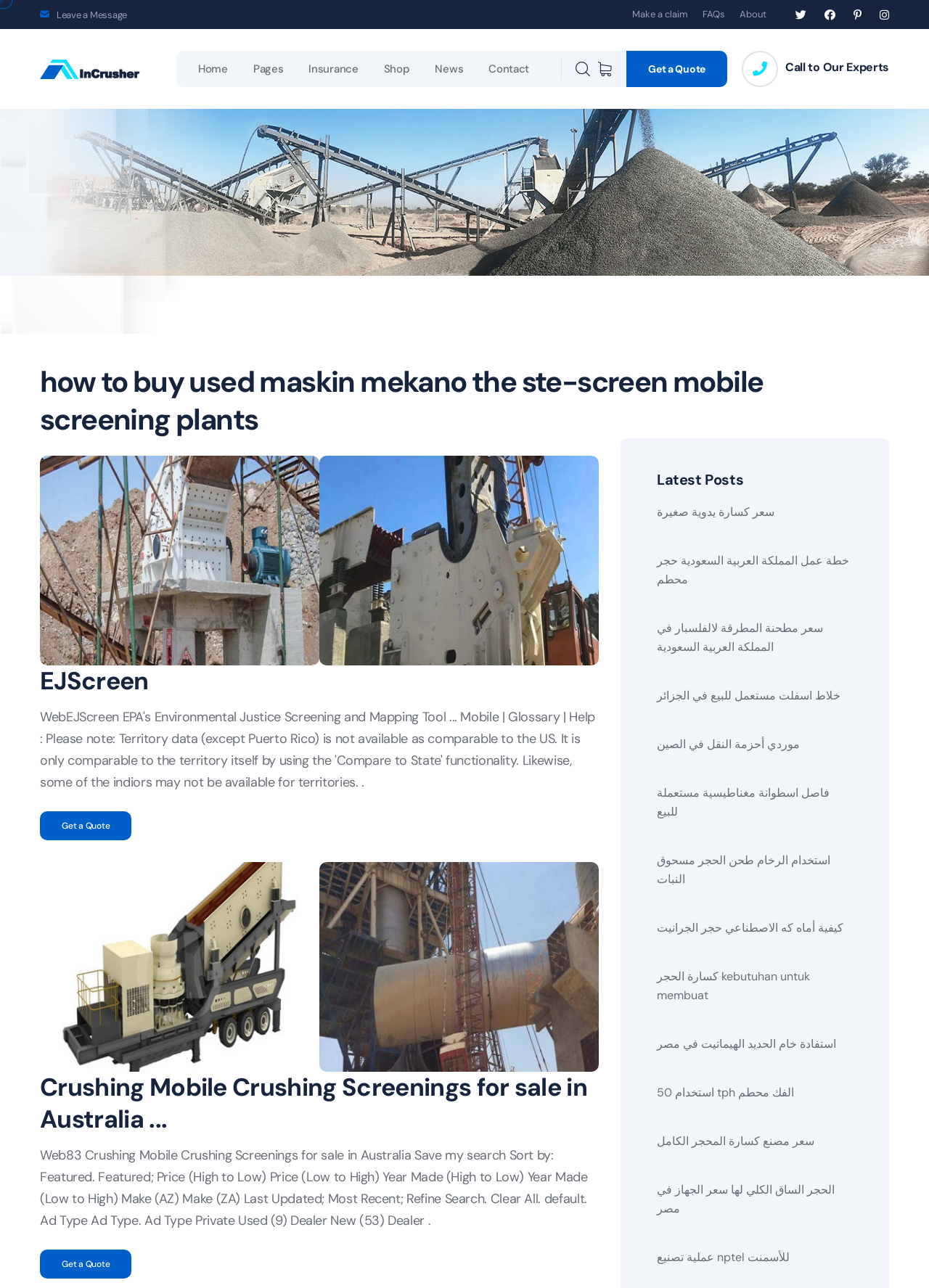Please analyze the image and provide a thorough answer to the question:
What is the topic of the latest posts section?

The latest posts section can be found in the bottom section of the webpage. It contains links with titles such as 'سعر كسارة يدوية صغيرة', 'خطة عمل المملكة العربية السعودية حجر محطم', and 'كسارة الحجر kebutuhan untuk membuat'. These titles suggest that the topic of the latest posts section is related to crushing and screening.